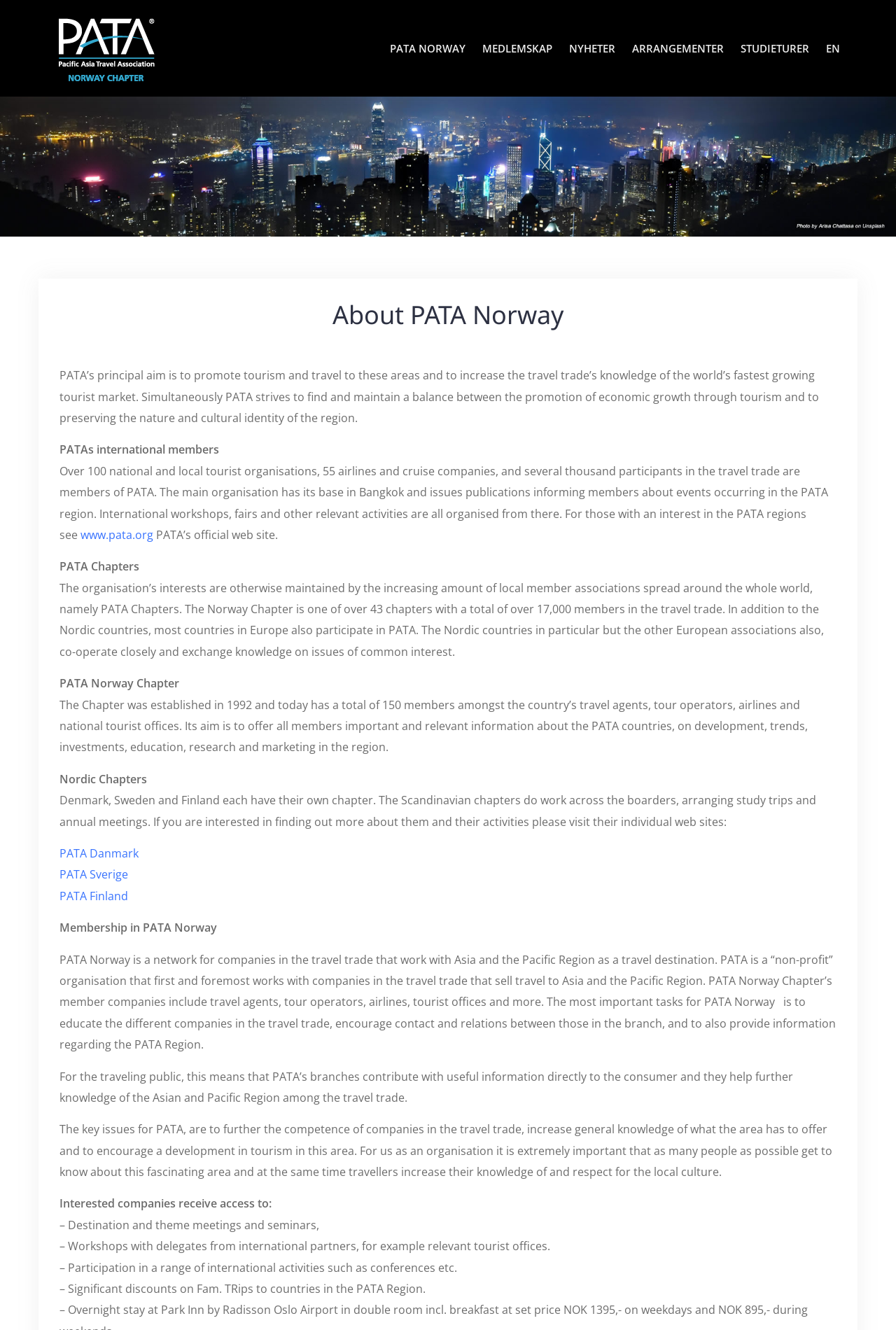Determine the bounding box coordinates of the clickable region to follow the instruction: "Click on PATA Norway Chapter link".

[0.055, 0.03, 0.18, 0.041]